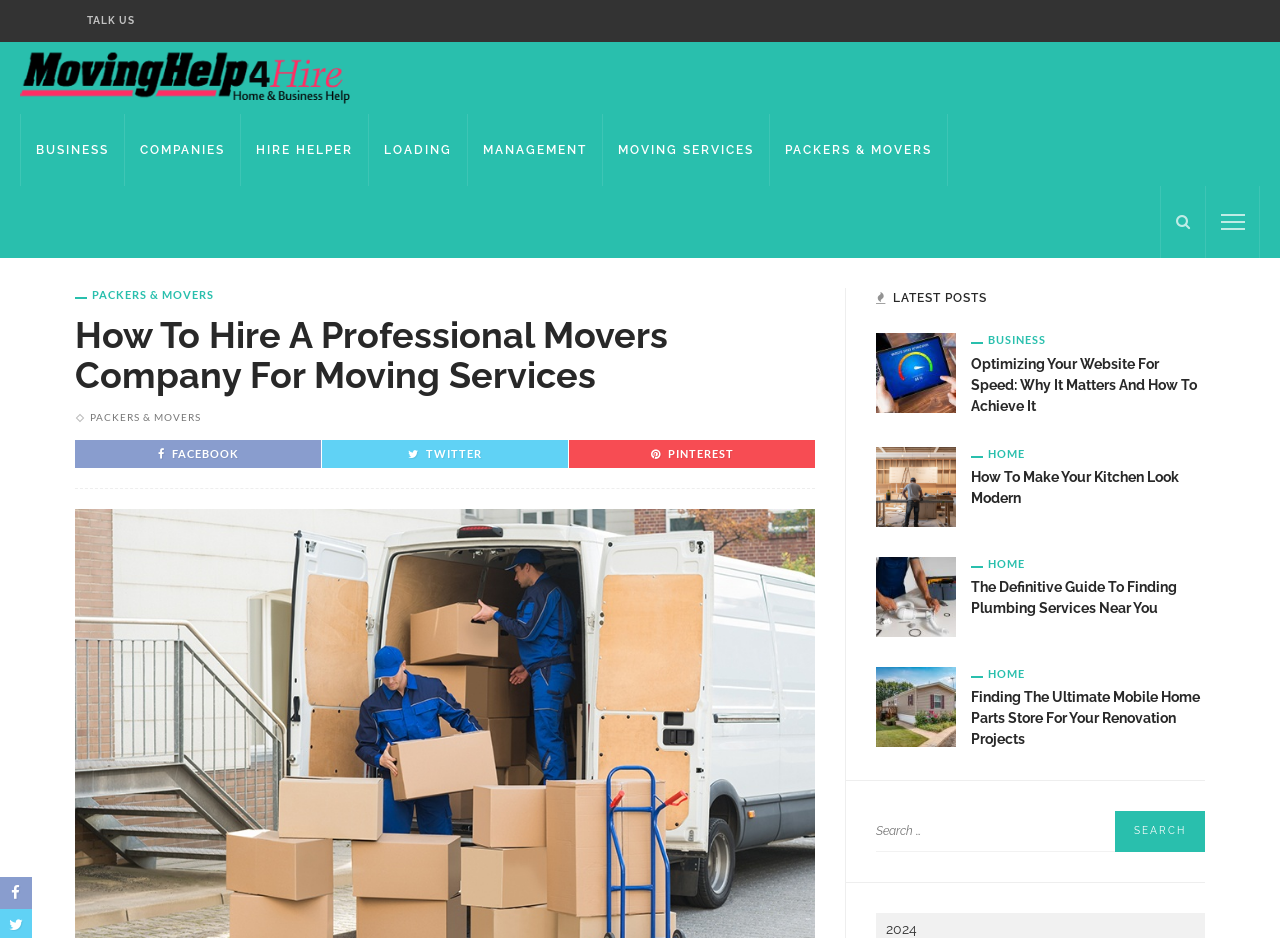Give a detailed overview of the webpage's appearance and contents.

The webpage appears to be a blog or article-based website, with a focus on moving services and related topics. At the top, there is a navigation menu with links to various sections, including "BUSINESS", "COMPANIES", "HIRE HELPER", "LOADING", "MANAGEMENT", "MOVING SERVICES", and "PACKERS & MOVERS". 

Below the navigation menu, there is a large heading that reads "How To Hire A Professional Movers Company For Moving Services". This is followed by a series of links to social media platforms, including Facebook, Twitter, and Pinterest.

On the left side of the page, there is a section titled "LATEST POSTS", which lists several article titles, including "Optimizing Your Website for Speed: Why It Matters and How to Achieve It", "How to Make Your Kitchen Look Modern", "The Definitive Guide to Finding Plumbing Services Near You", and "Finding The Ultimate Mobile Home Parts Store For Your Renovation Projects". Each article title is a link, and there is a brief summary or excerpt below each title.

At the bottom of the page, there is a search bar with a "Search" button. The search bar is located in the bottom right corner of the page.